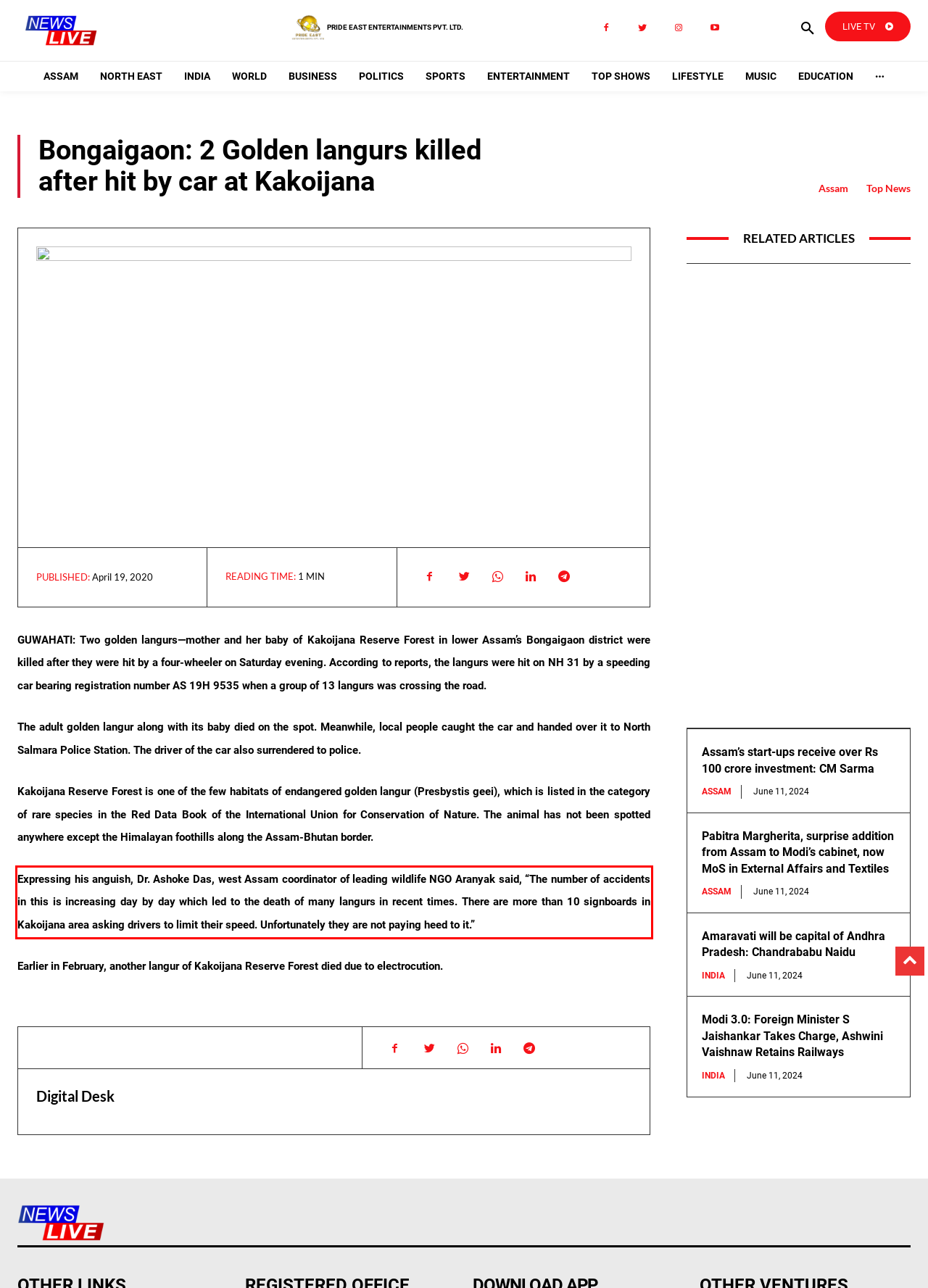Given a screenshot of a webpage with a red bounding box, extract the text content from the UI element inside the red bounding box.

Expressing his anguish, Dr. Ashoke Das, west Assam coordinator of leading wildlife NGO Aranyak said, “The number of accidents in this is increasing day by day which led to the death of many langurs in recent times. There are more than 10 signboards in Kakoijana area asking drivers to limit their speed. Unfortunately they are not paying heed to it.”